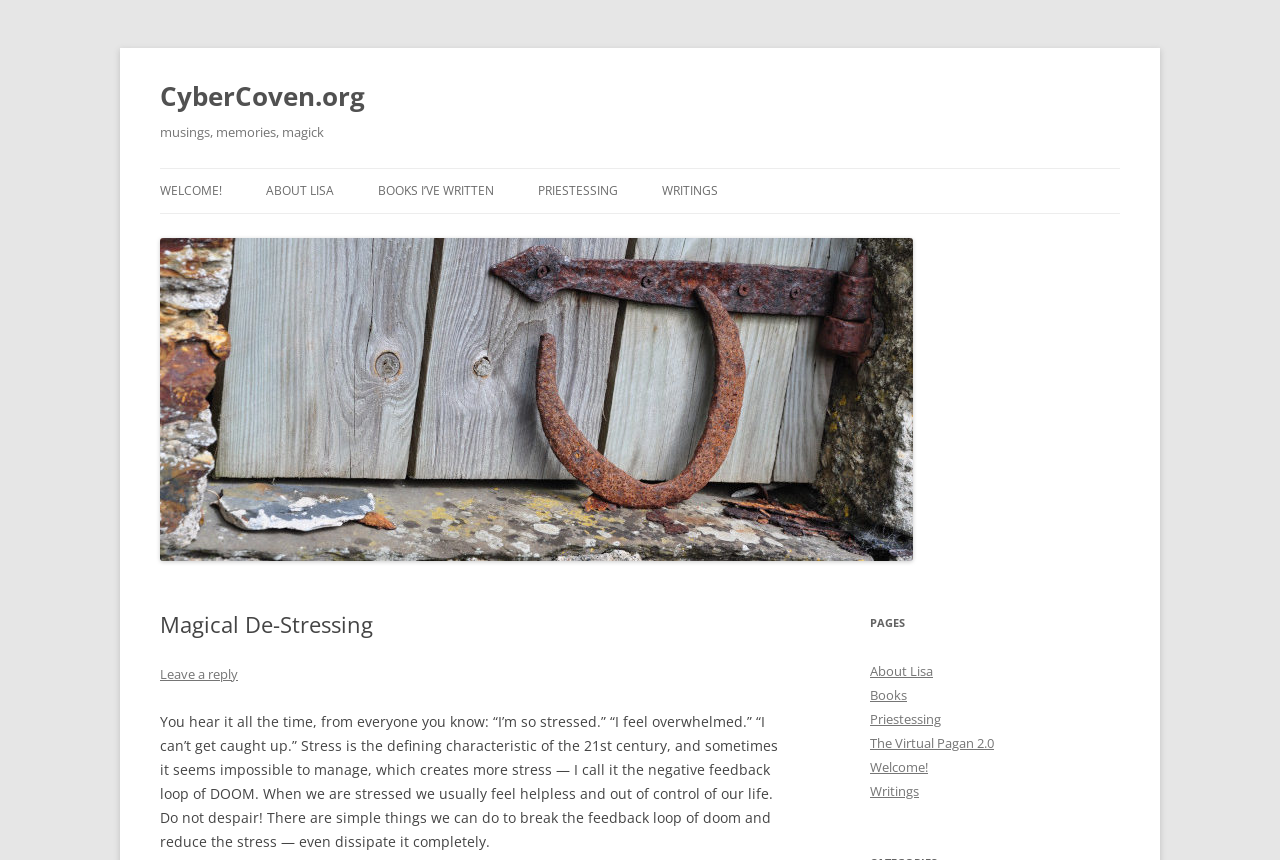How many pages are listed in the 'PAGES' section?
Ensure your answer is thorough and detailed.

The 'PAGES' section is located on the right side of the webpage, and it lists 5 pages: 'About Lisa', 'Books', 'Priestessing', 'The Virtual Pagan 2.0', and 'Welcome!'.